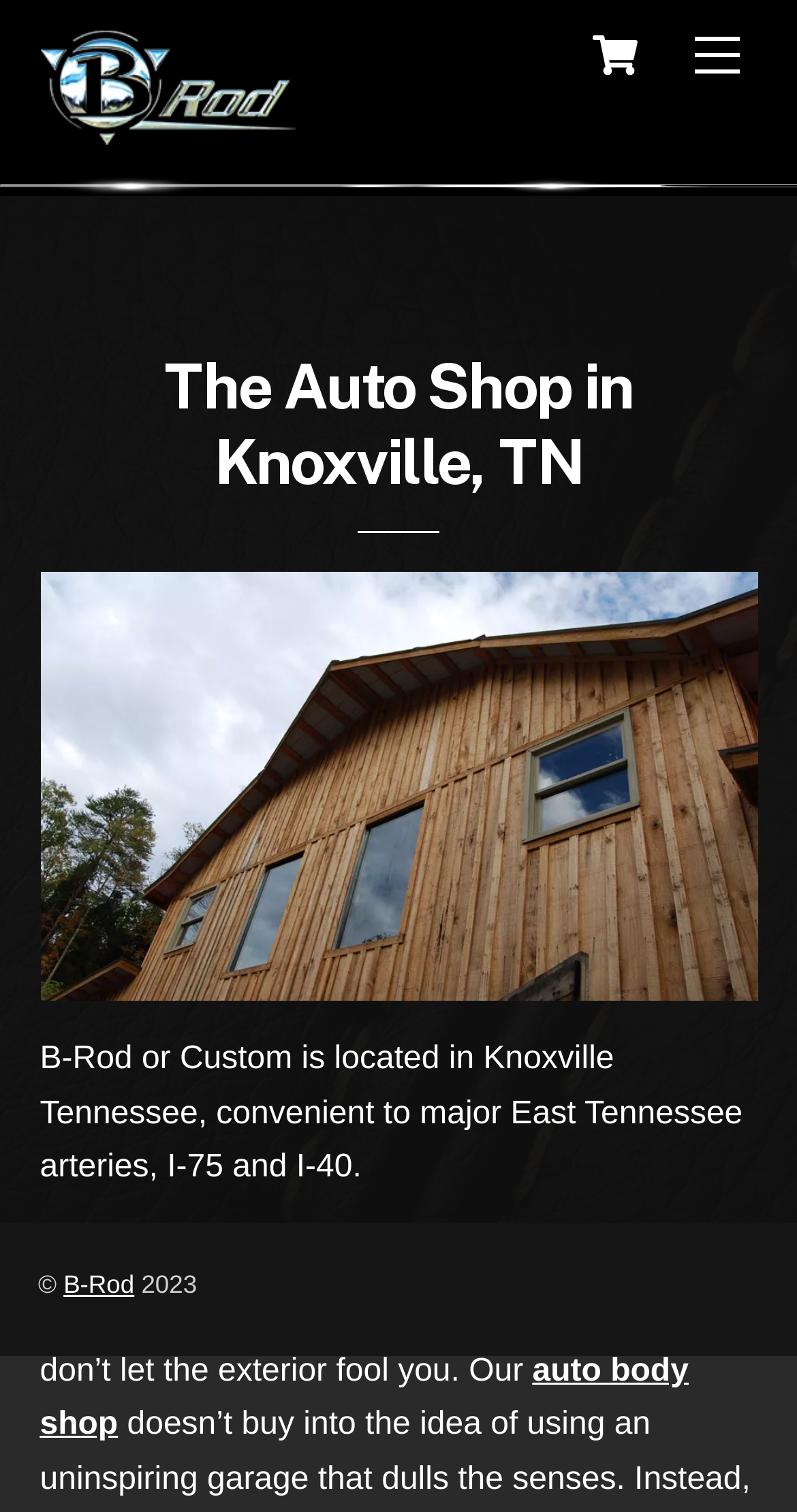Give a one-word or short-phrase answer to the following question: 
What is the name of the auto shop?

B-Rod or Custom